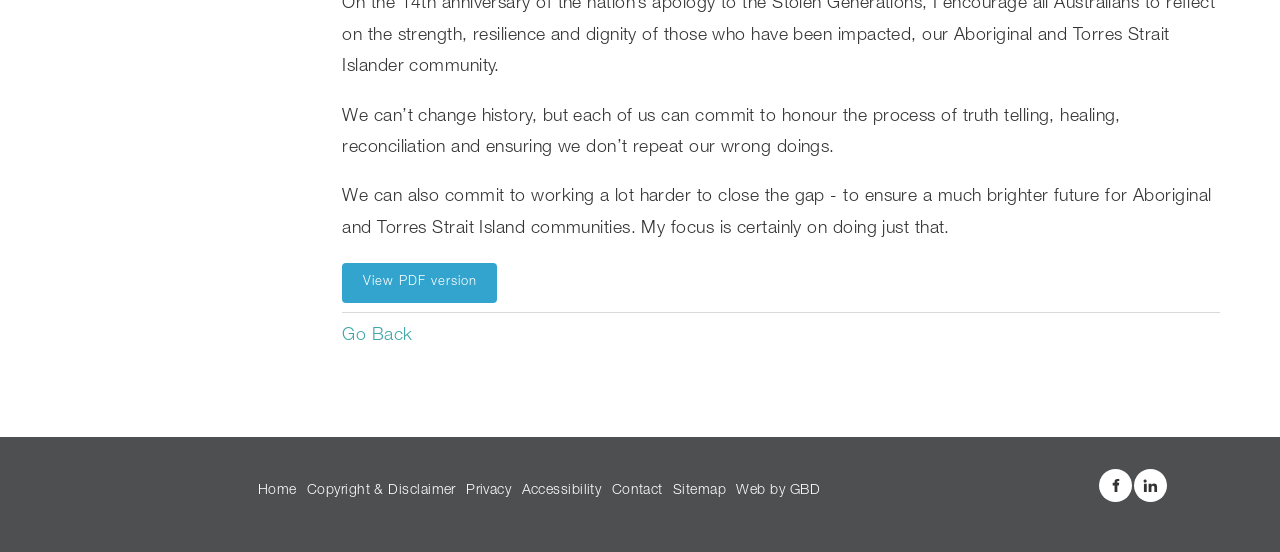Use a single word or phrase to answer this question: 
What is the purpose of the 'View PDF version' link?

To view PDF version